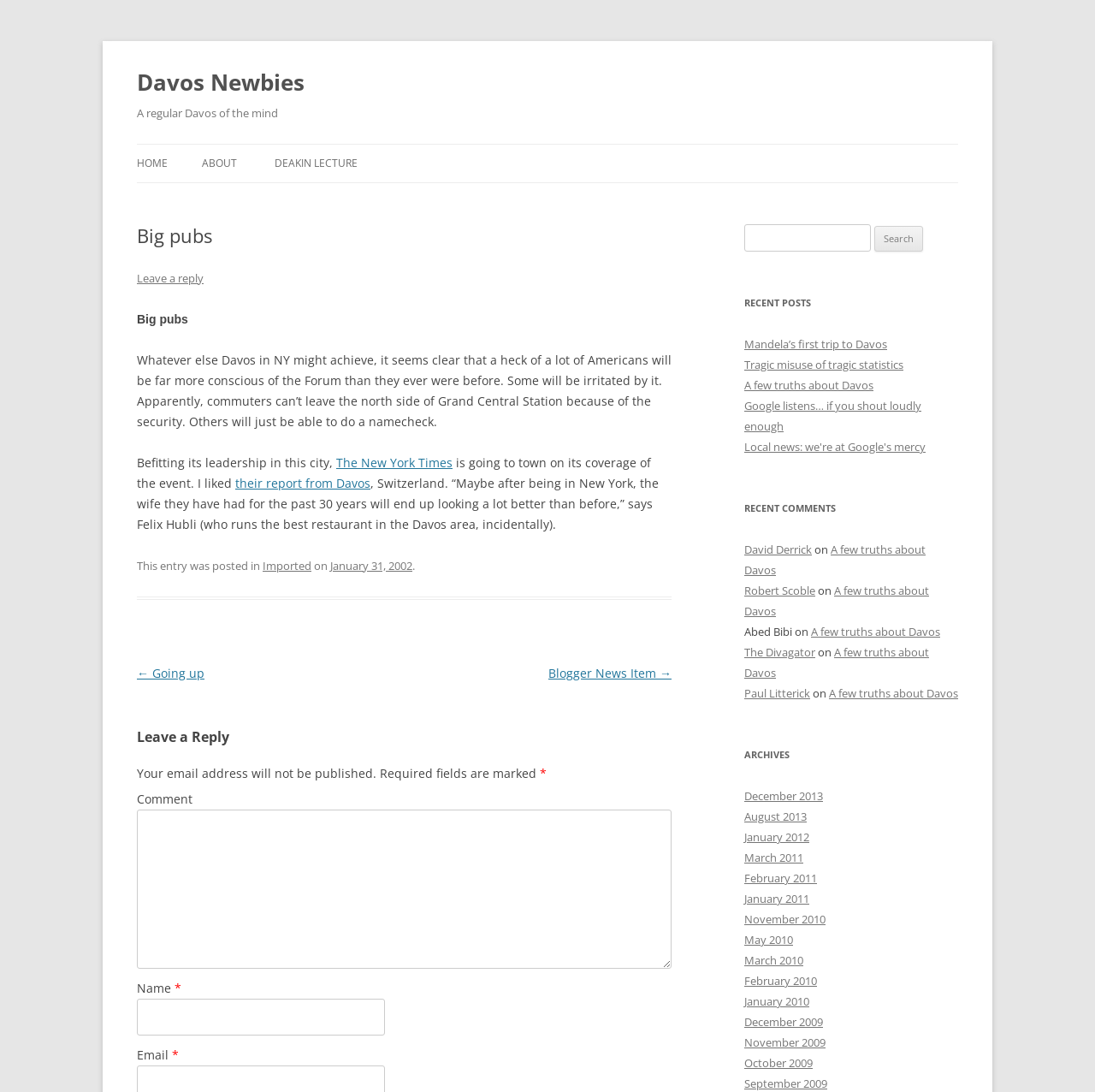Please specify the bounding box coordinates of the region to click in order to perform the following instruction: "Search for something".

[0.68, 0.206, 0.795, 0.231]